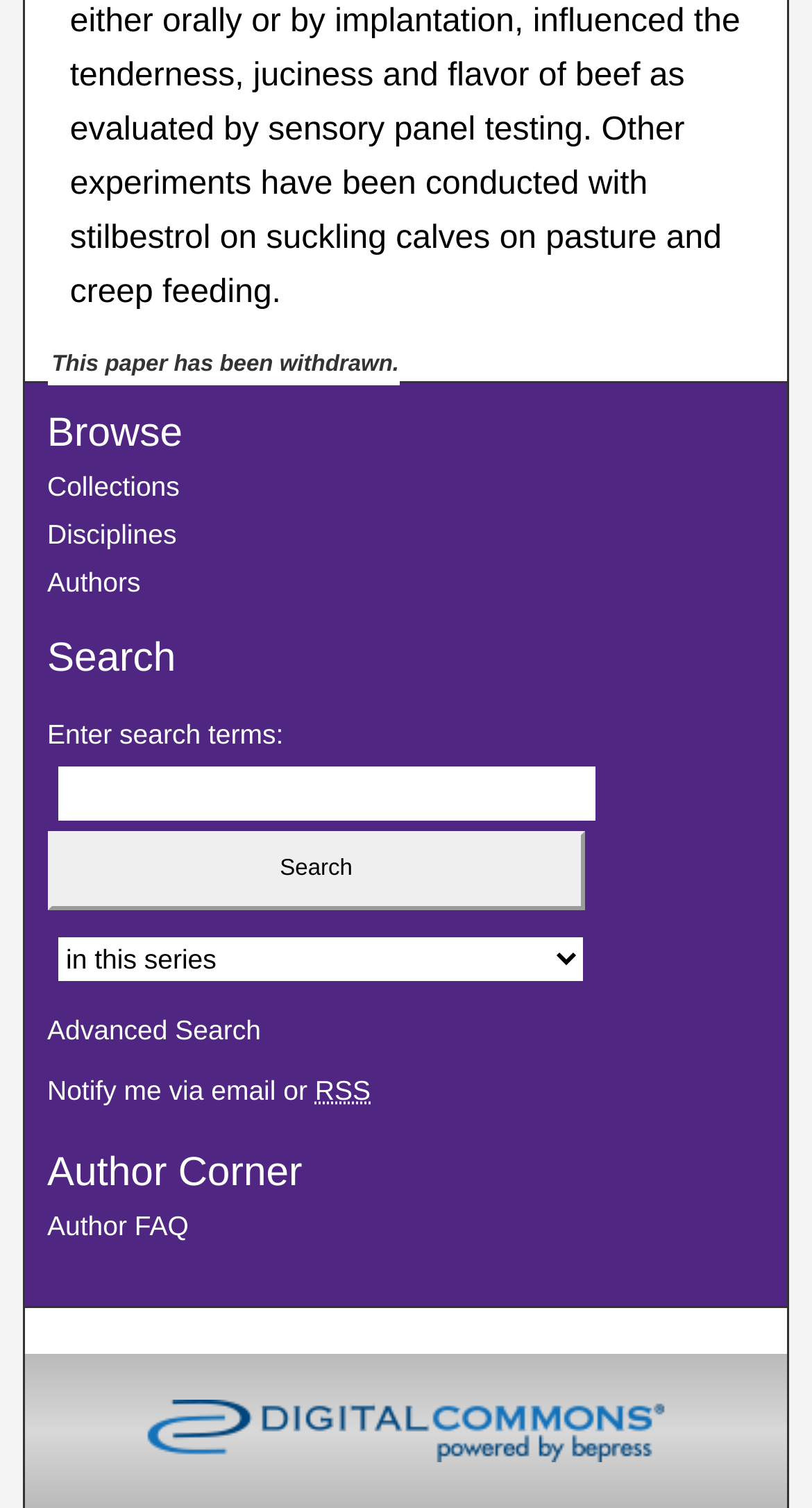Determine the bounding box coordinates of the area to click in order to meet this instruction: "Enter your email address".

None